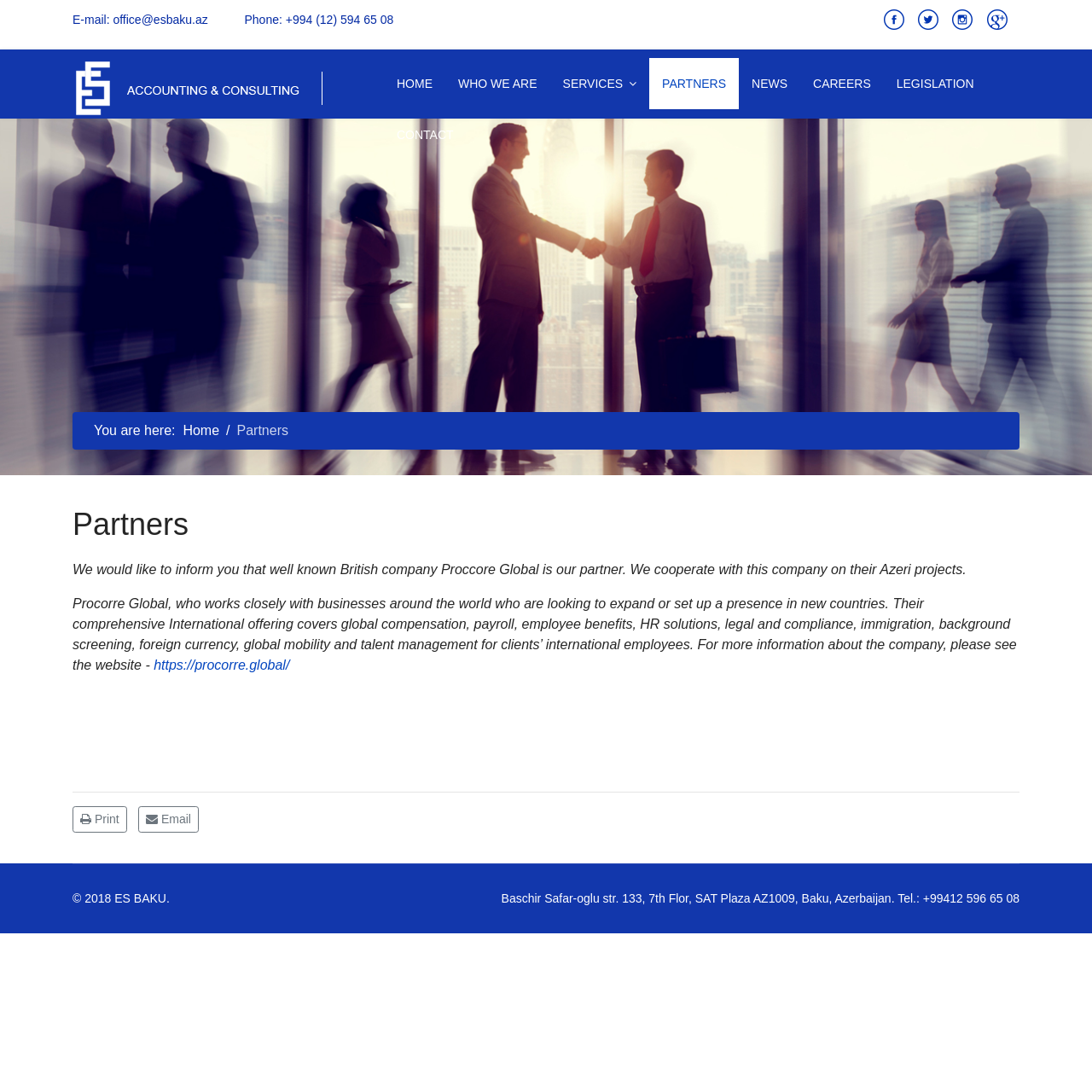Identify the bounding box coordinates for the element that needs to be clicked to fulfill this instruction: "Send an email to the office". Provide the coordinates in the format of four float numbers between 0 and 1: [left, top, right, bottom].

[0.066, 0.012, 0.36, 0.024]